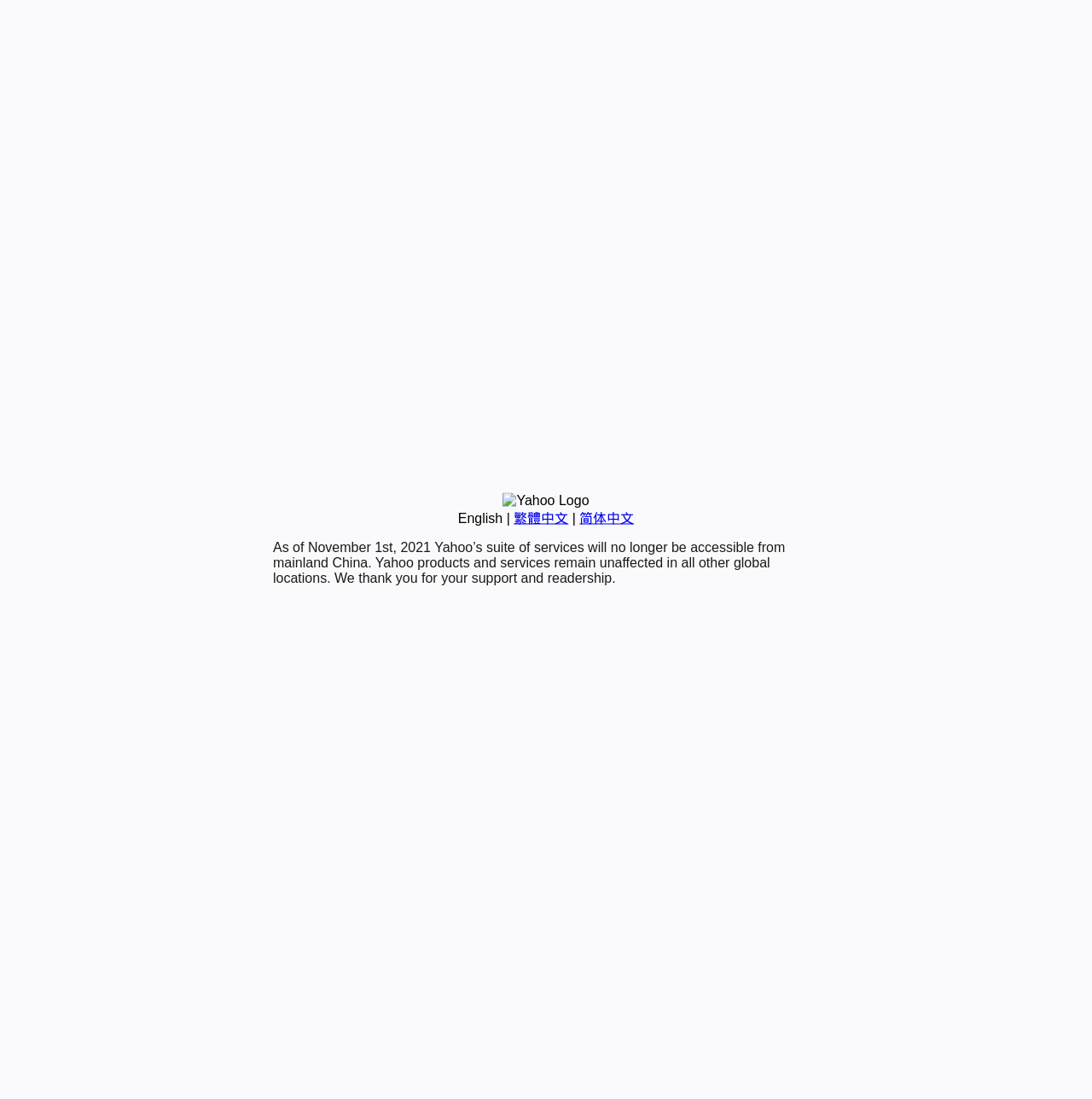Locate the bounding box of the UI element defined by this description: "简体中文". The coordinates should be given as four float numbers between 0 and 1, formatted as [left, top, right, bottom].

[0.531, 0.465, 0.581, 0.478]